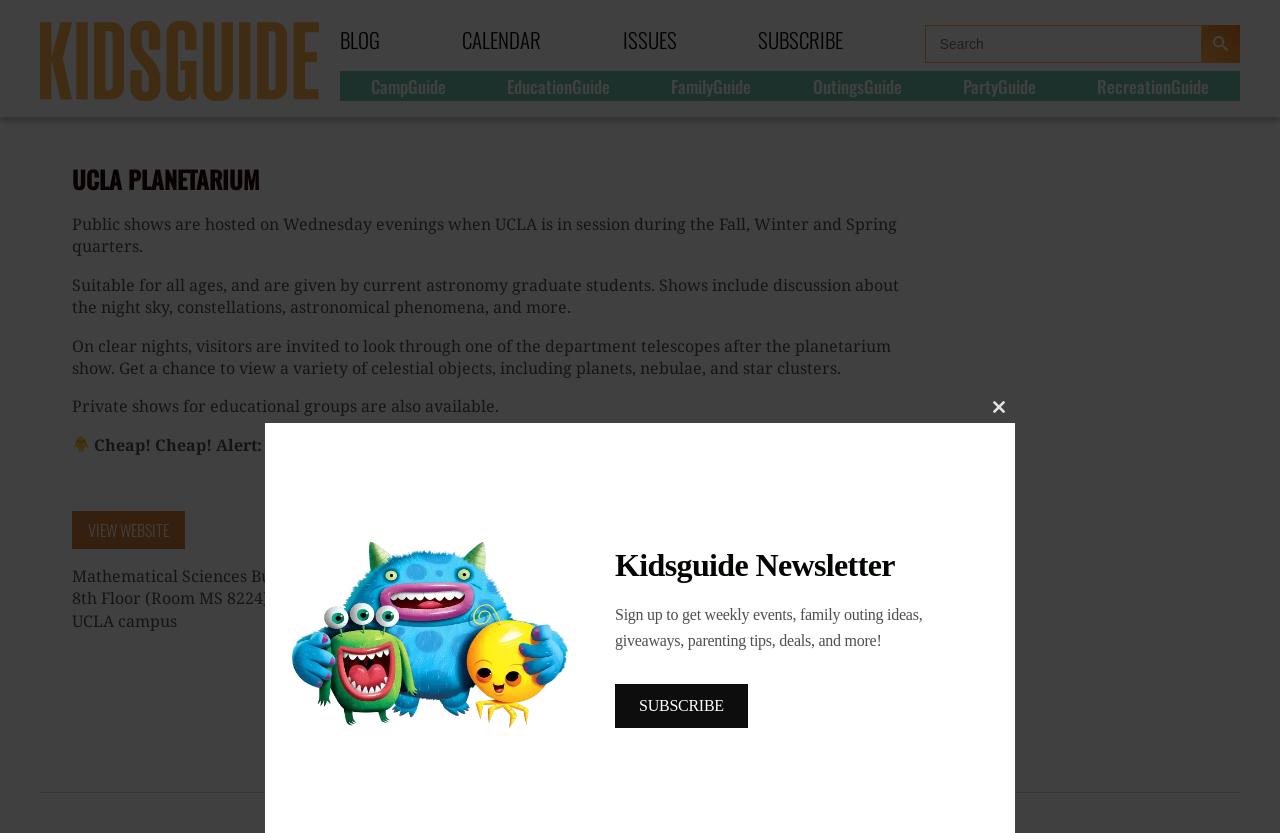With reference to the screenshot, provide a detailed response to the question below:
Where is the planetarium located?

The location of the planetarium is mentioned in the text 'Mathematical Sciences Building, 8th Floor (Room MS 8224), UCLA campus' which indicates that the planetarium is located on the UCLA campus.